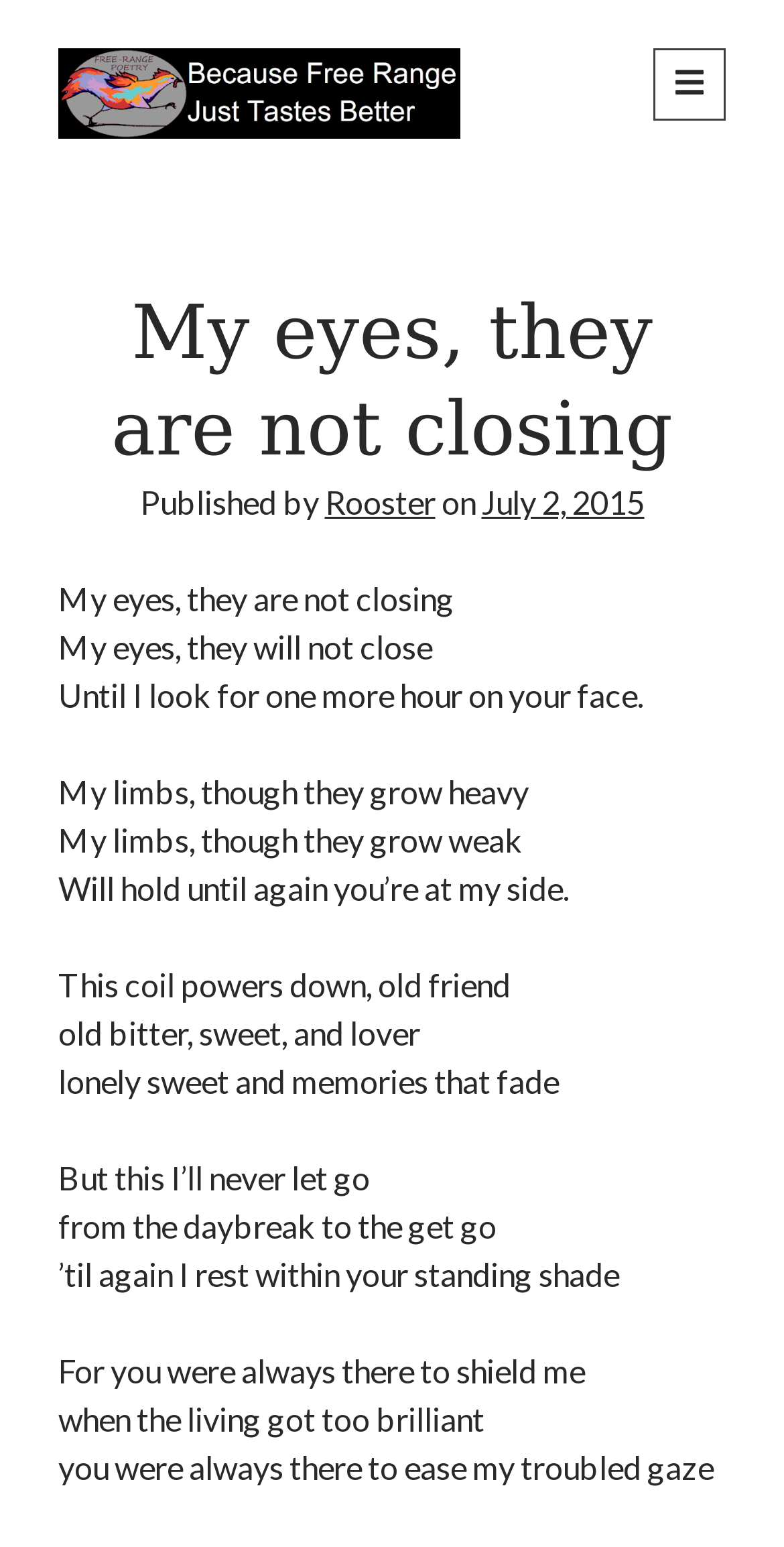Observe the image and answer the following question in detail: What is the title of the poem on this webpage?

The title of the poem can be found at the top of the webpage, where it says 'My eyes, they are not closing'. This title is also repeated throughout the poem.